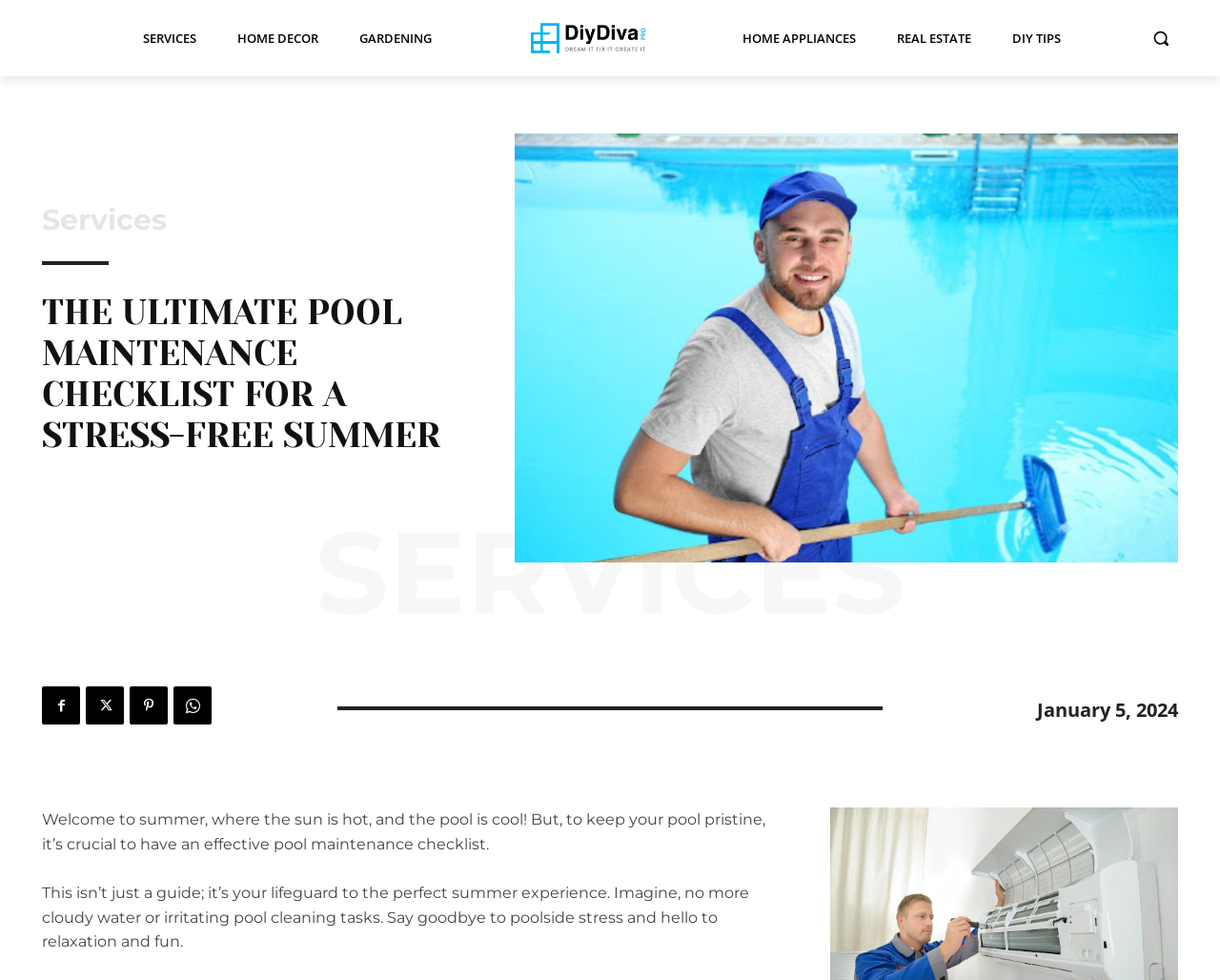Show the bounding box coordinates of the element that should be clicked to complete the task: "Click the HOME DECOR link".

[0.184, 0.0, 0.272, 0.078]